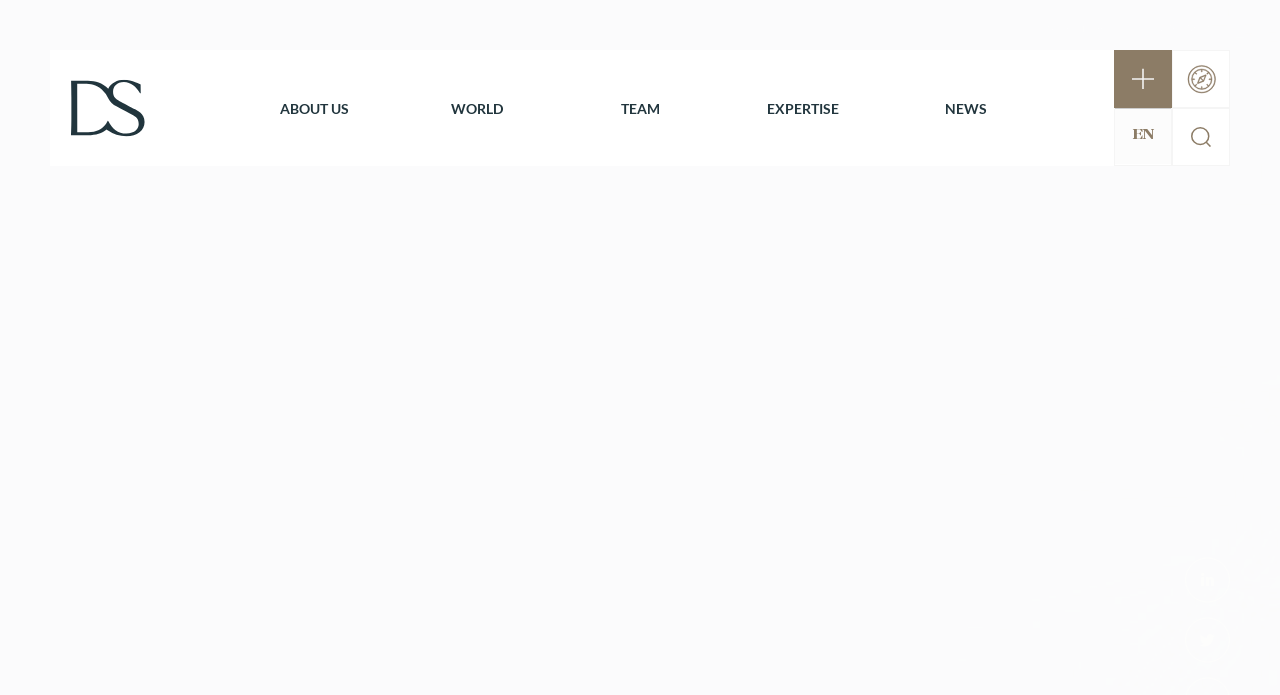What can be done on the Career page? Analyze the screenshot and reply with just one word or a short phrase.

Apply for internship or job